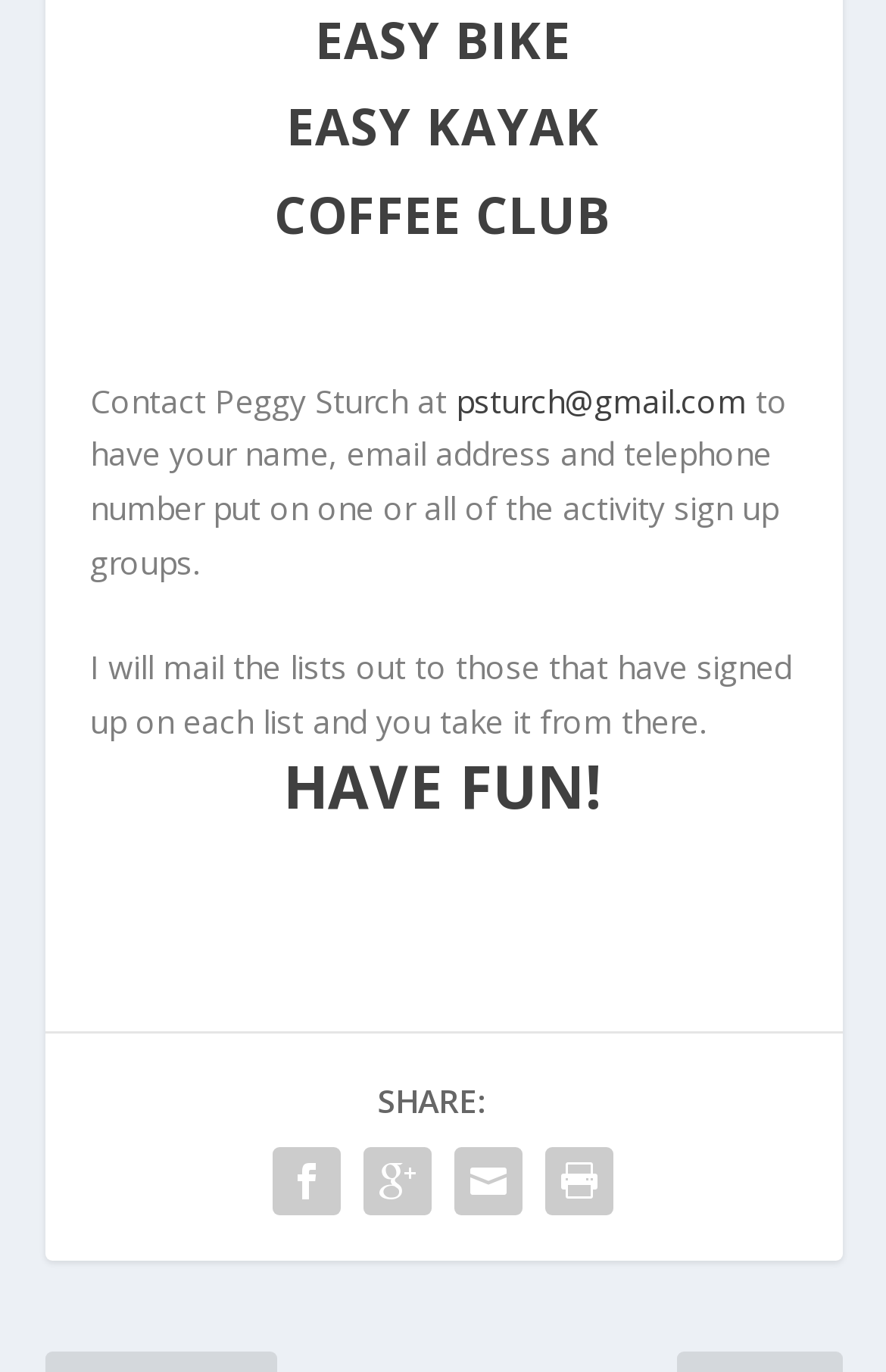What is the purpose of sending the lists?
Please respond to the question with a detailed and well-explained answer.

According to the text, Peggy Sturch will mail the lists out to those who have signed up, and then they can take it from there, implying that they will be responsible for organizing or coordinating the activities.